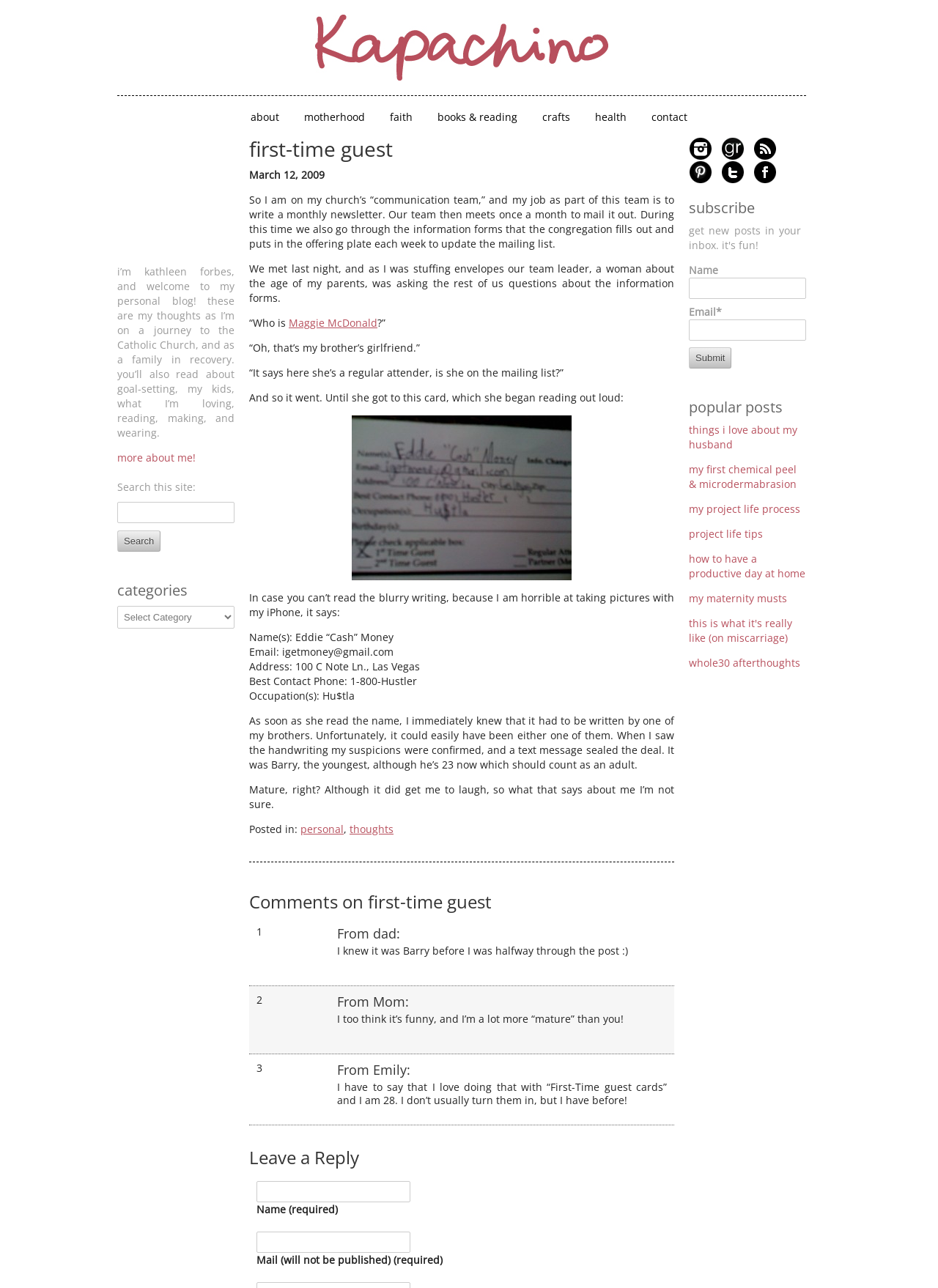What is the name of the woman mentioned in the article?
Please respond to the question thoroughly and include all relevant details.

The author mentions that their team leader asked about Maggie McDonald, who is the brother's girlfriend, while going through the information forms.